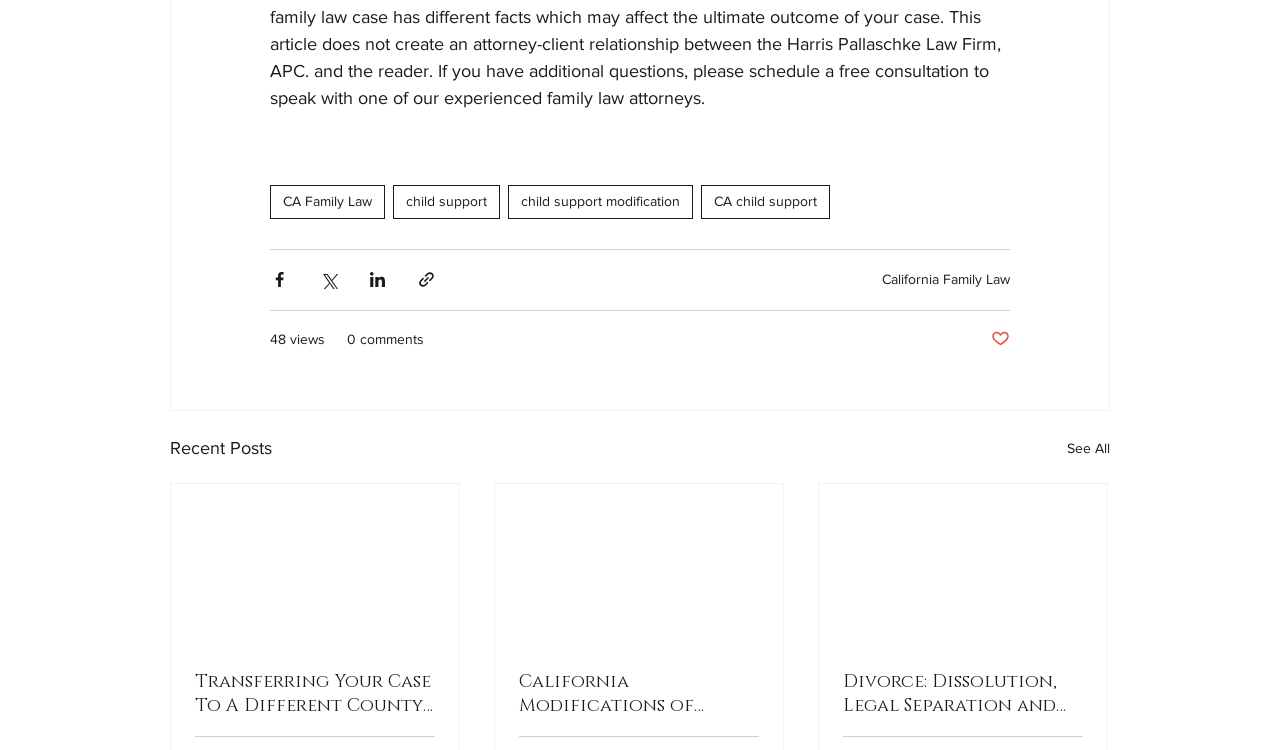Determine the bounding box coordinates of the region I should click to achieve the following instruction: "View California Family Law". Ensure the bounding box coordinates are four float numbers between 0 and 1, i.e., [left, top, right, bottom].

[0.689, 0.361, 0.789, 0.383]